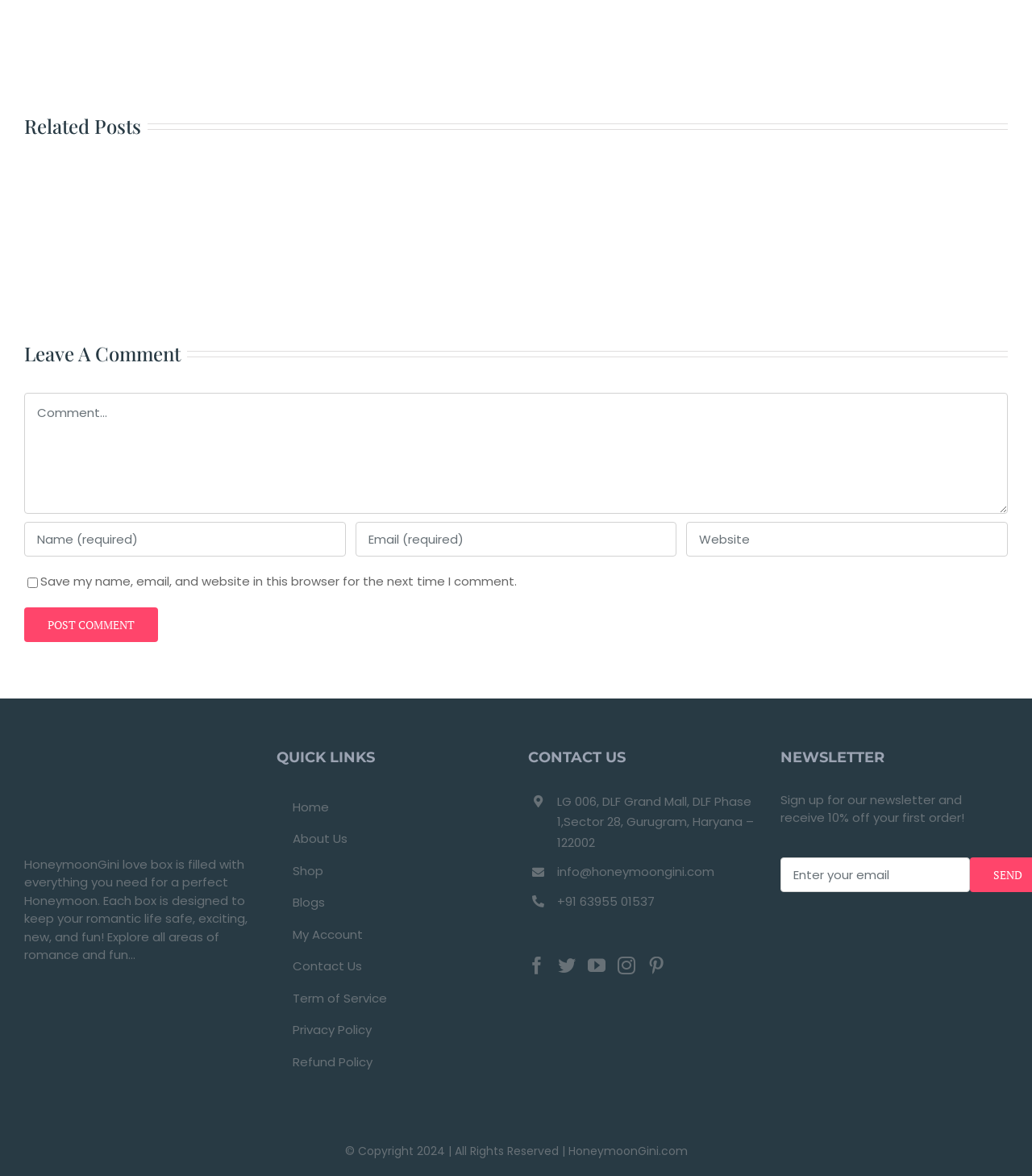What is the purpose of the 'Leave A Comment' section?
Please answer the question with a detailed and comprehensive explanation.

The 'Leave A Comment' section is located below the 'Related Posts' section and contains a series of text boxes and a button labeled 'Post Comment'. This suggests that the purpose of this section is to allow users to leave comments on the post.